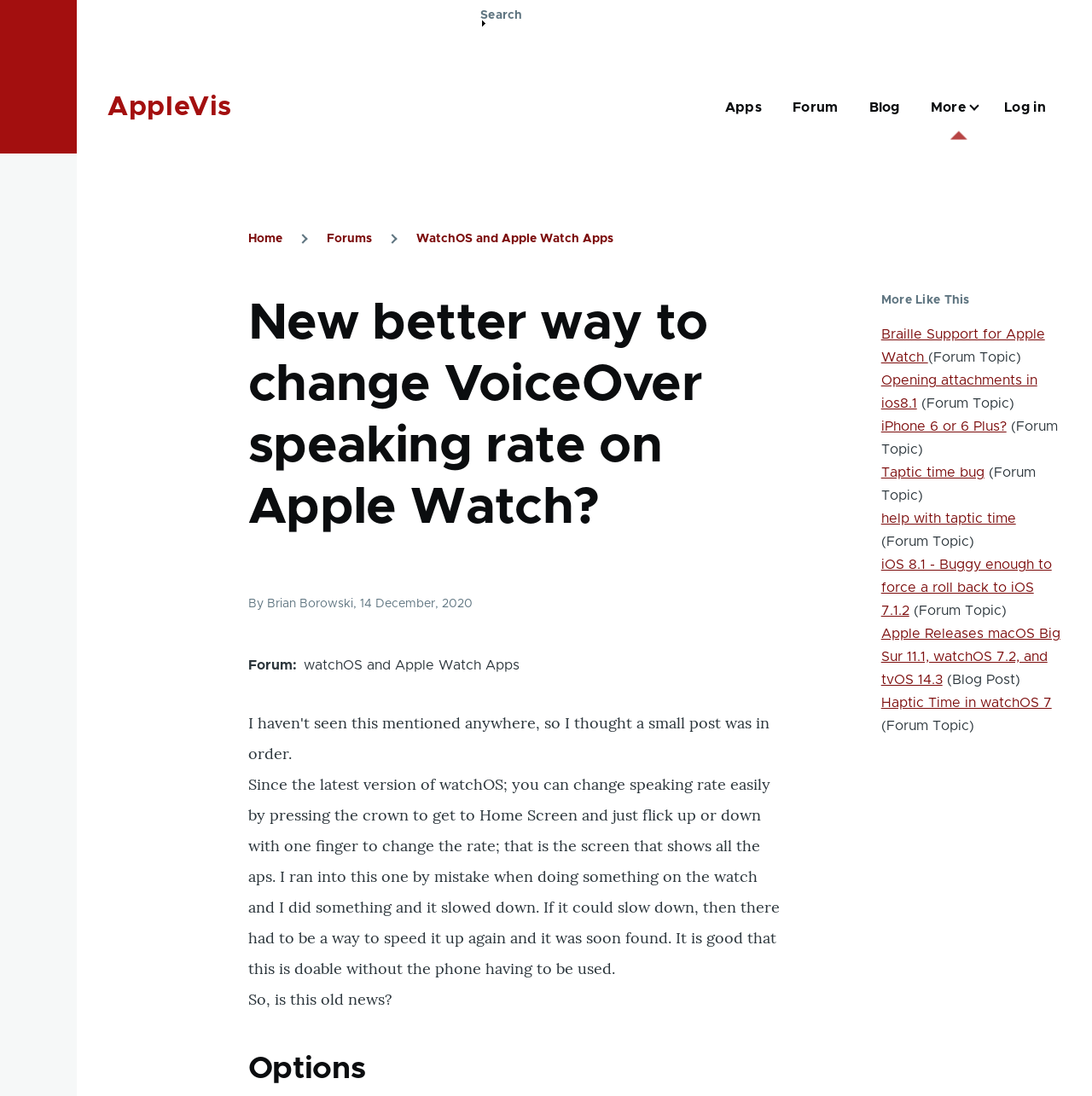Identify the bounding box coordinates of the clickable region to carry out the given instruction: "Go to Apps".

[0.664, 0.06, 0.698, 0.137]